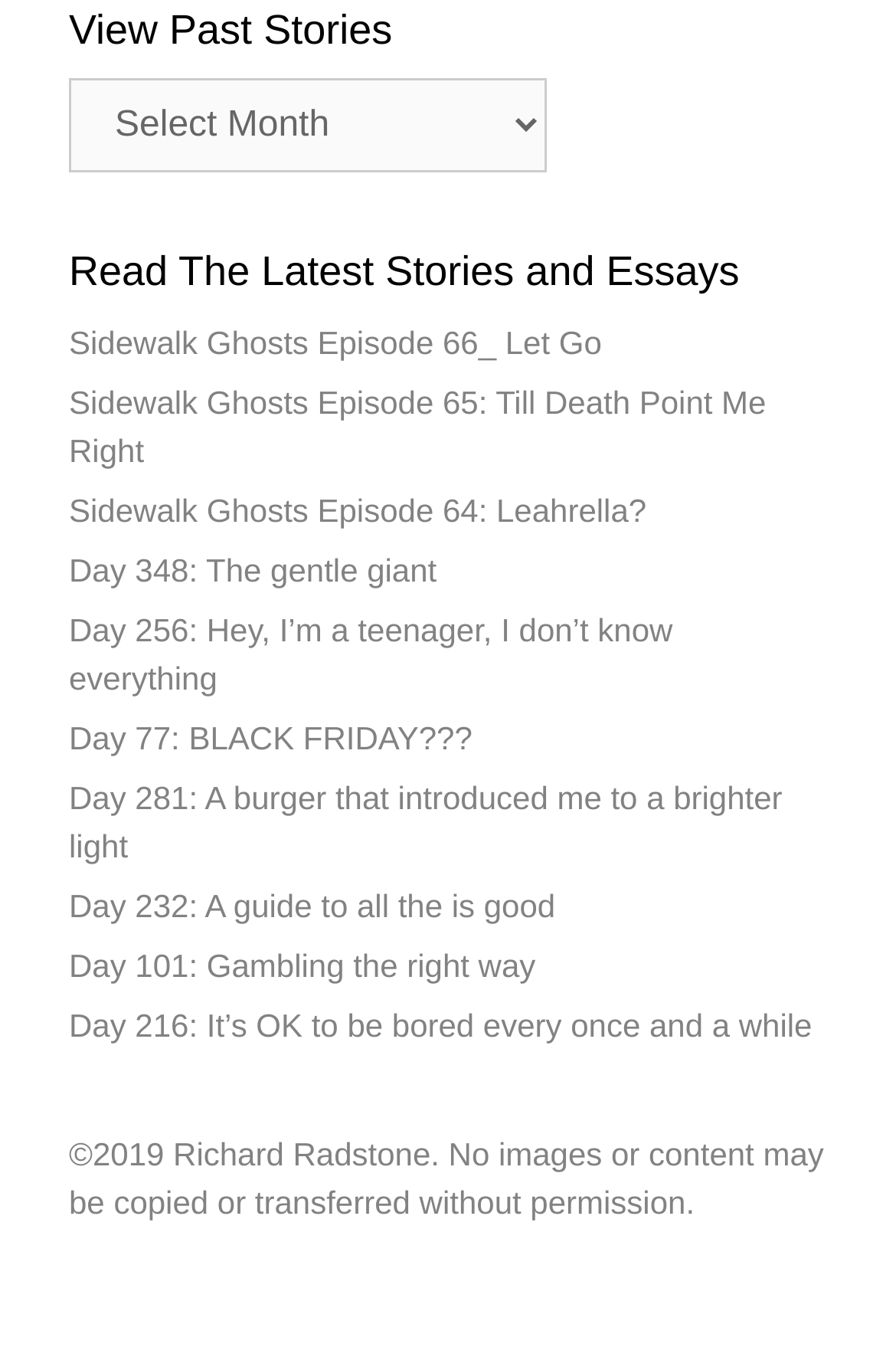What is the copyright year of the website?
Examine the image and provide an in-depth answer to the question.

I found two StaticText elements with OCR text mentioning copyright years, one with '©2019' and another with '© 2024', and assumed these to be the copyright years of the website.